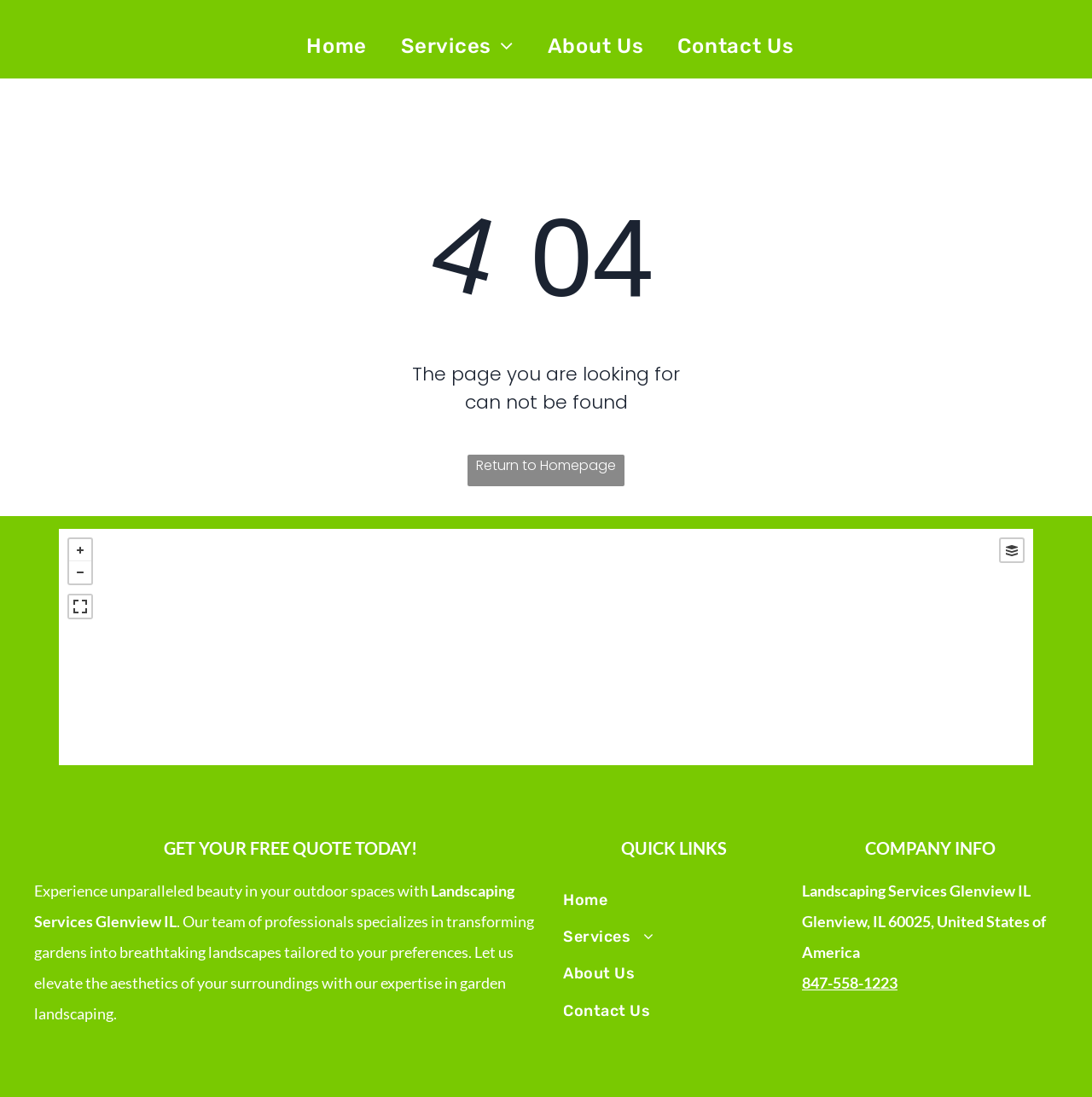How many menu items are under 'Services'?
Please give a detailed and elaborate answer to the question.

I counted the number of menu items under 'Services' by looking at the dropdown menu that appears when you hover over 'Services'. There are 5 menu items: Landscaping Design, Lawn Care, Hardscape and Brick Pavers, Garden Landscaping, and Irrigation Services.